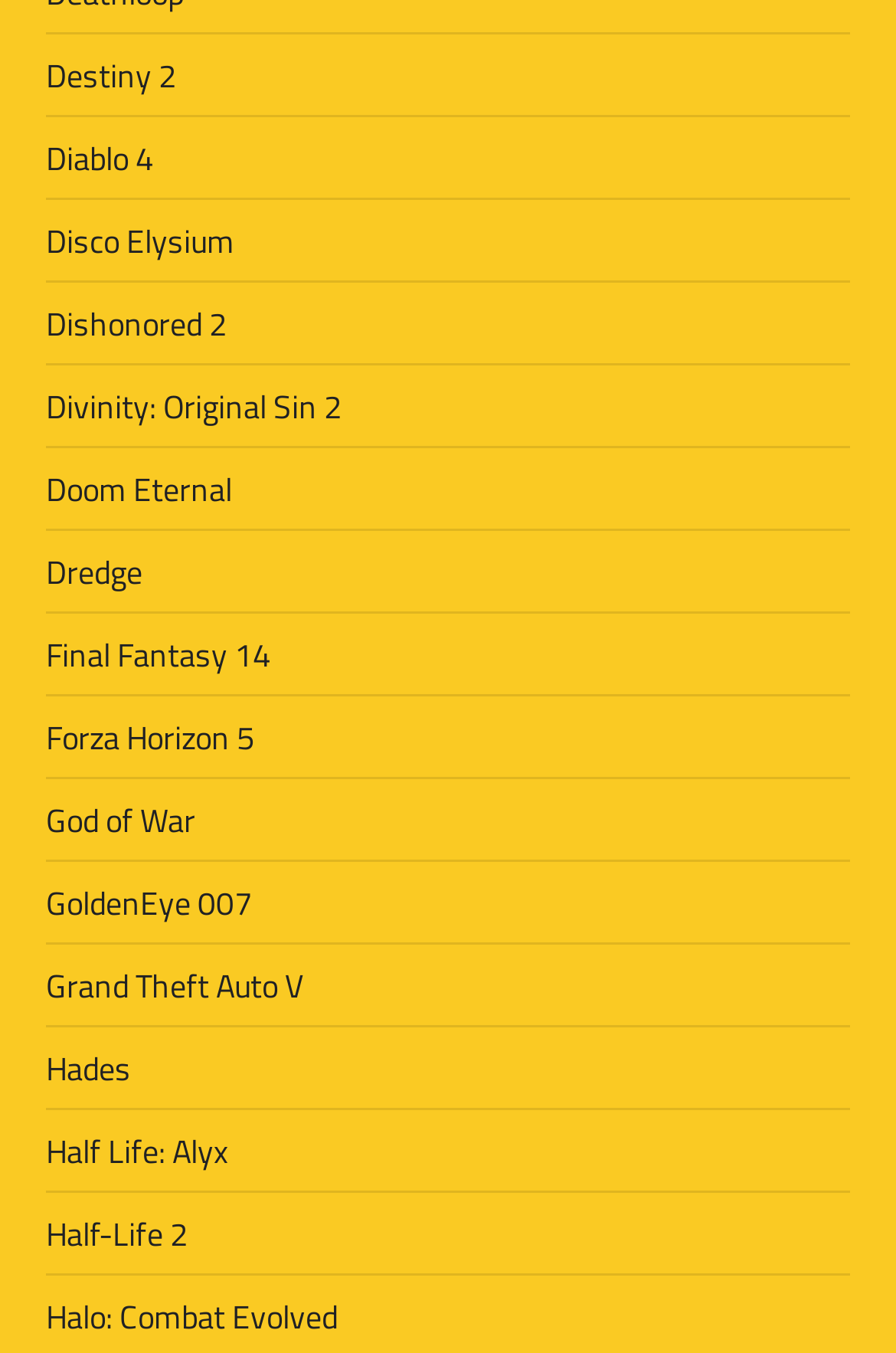Kindly determine the bounding box coordinates of the area that needs to be clicked to fulfill this instruction: "Explore Divinity: Original Sin 2".

[0.051, 0.282, 0.382, 0.317]